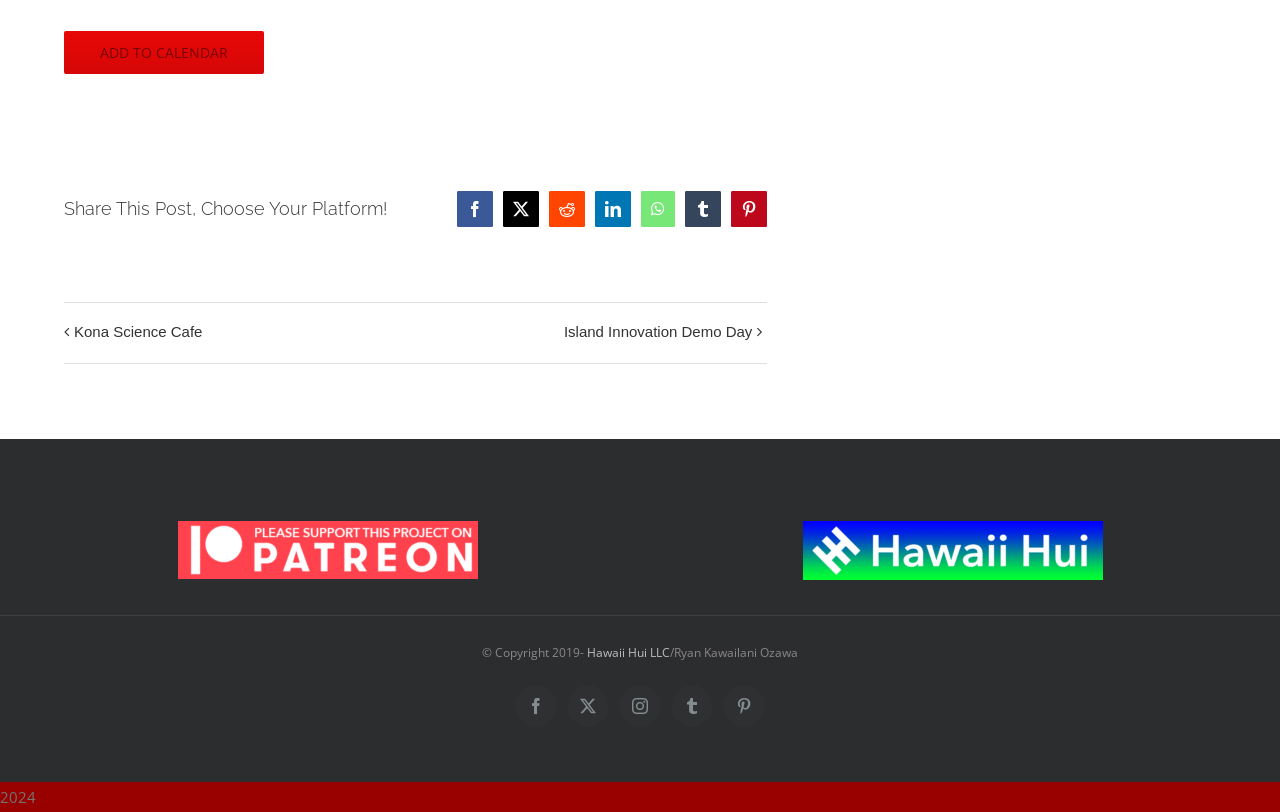Please determine the bounding box coordinates for the UI element described as: "Island Innovation Demo Day".

[0.432, 0.397, 0.588, 0.422]